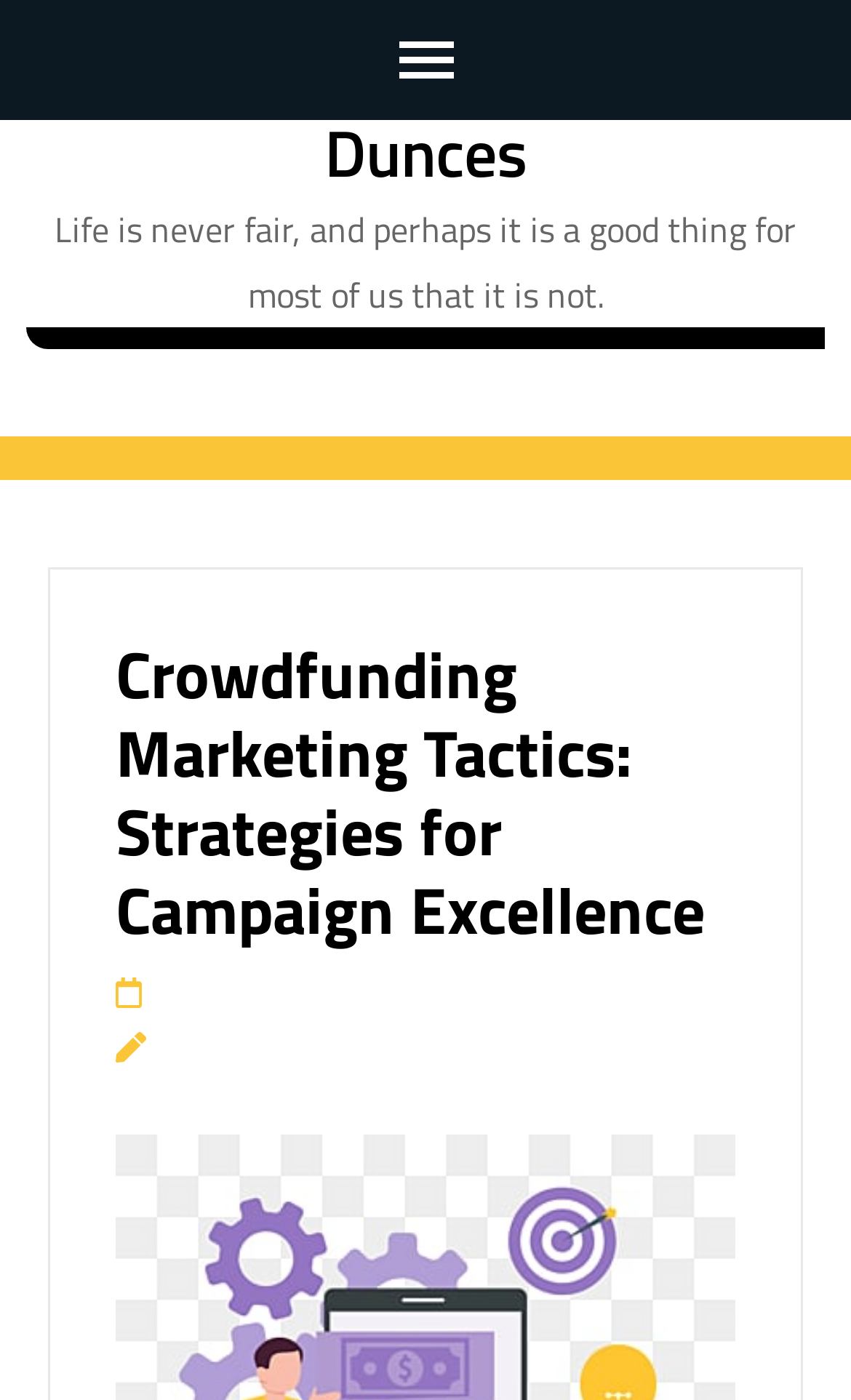Please provide a brief answer to the following inquiry using a single word or phrase:
What is the text on the top-right button?

No text